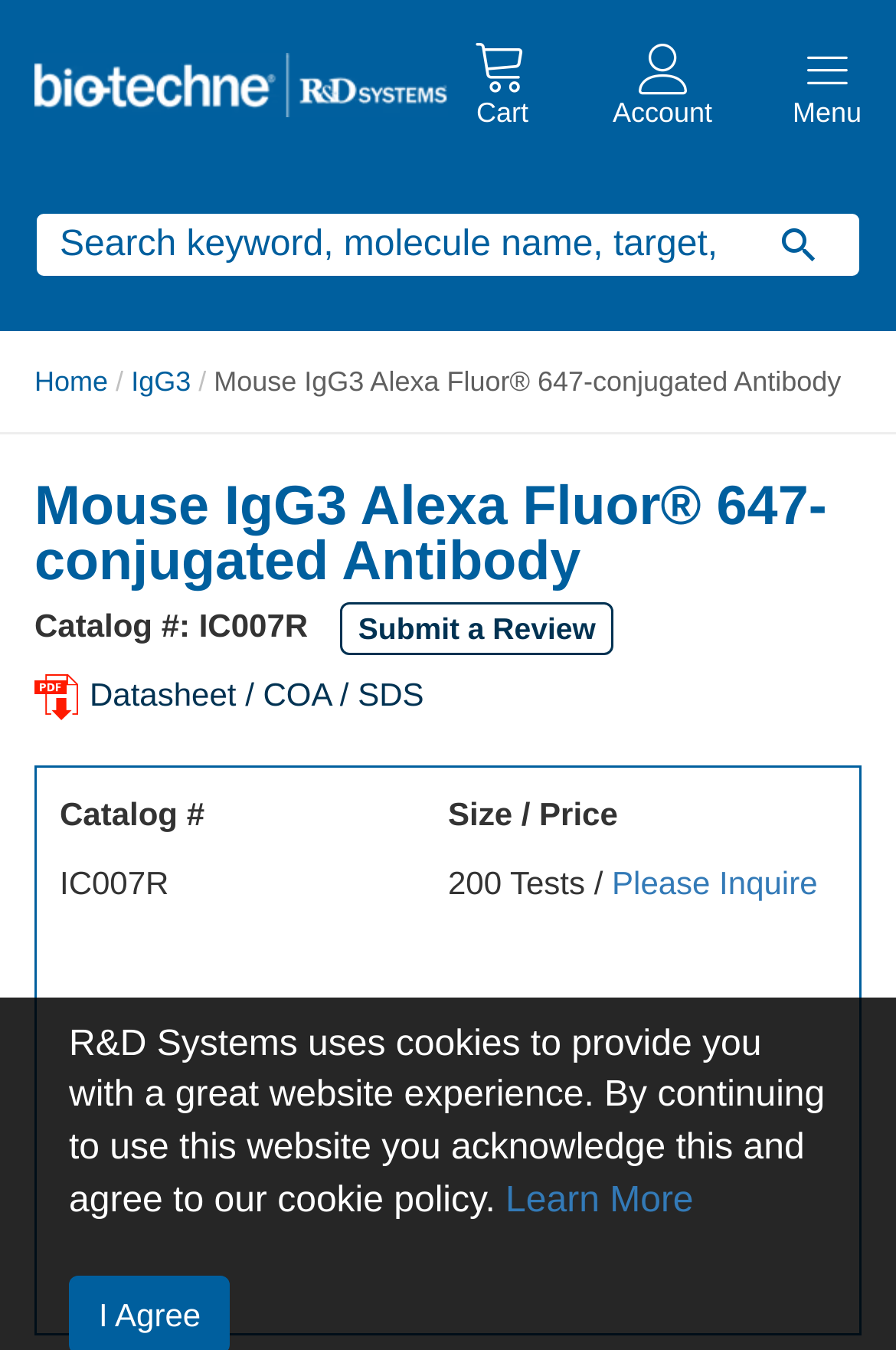Kindly determine the bounding box coordinates for the clickable area to achieve the given instruction: "Go to R&D Systems homepage".

[0.038, 0.031, 0.5, 0.095]